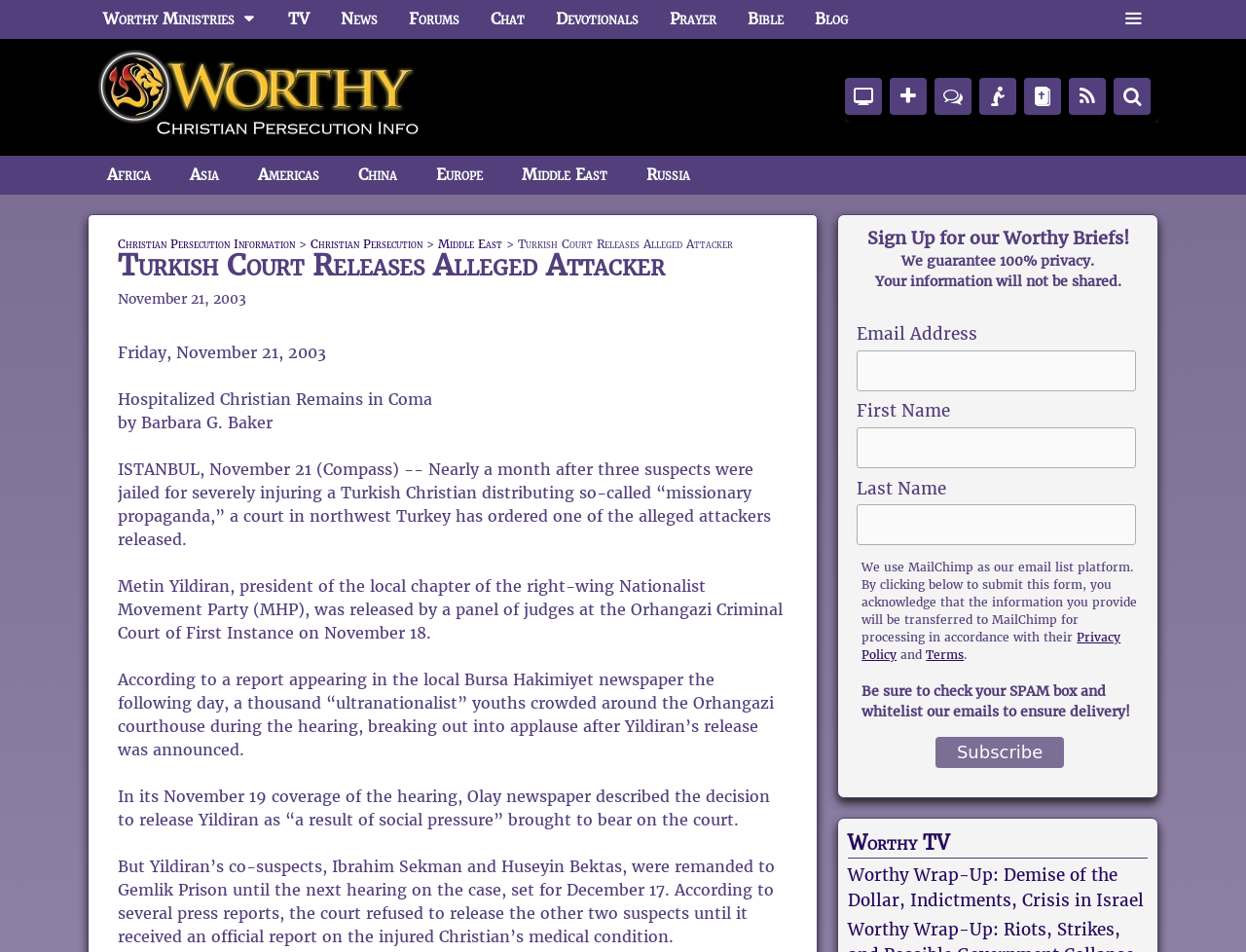Please identify the bounding box coordinates of where to click in order to follow the instruction: "Click on the 'Search' link".

[0.894, 0.082, 0.923, 0.121]